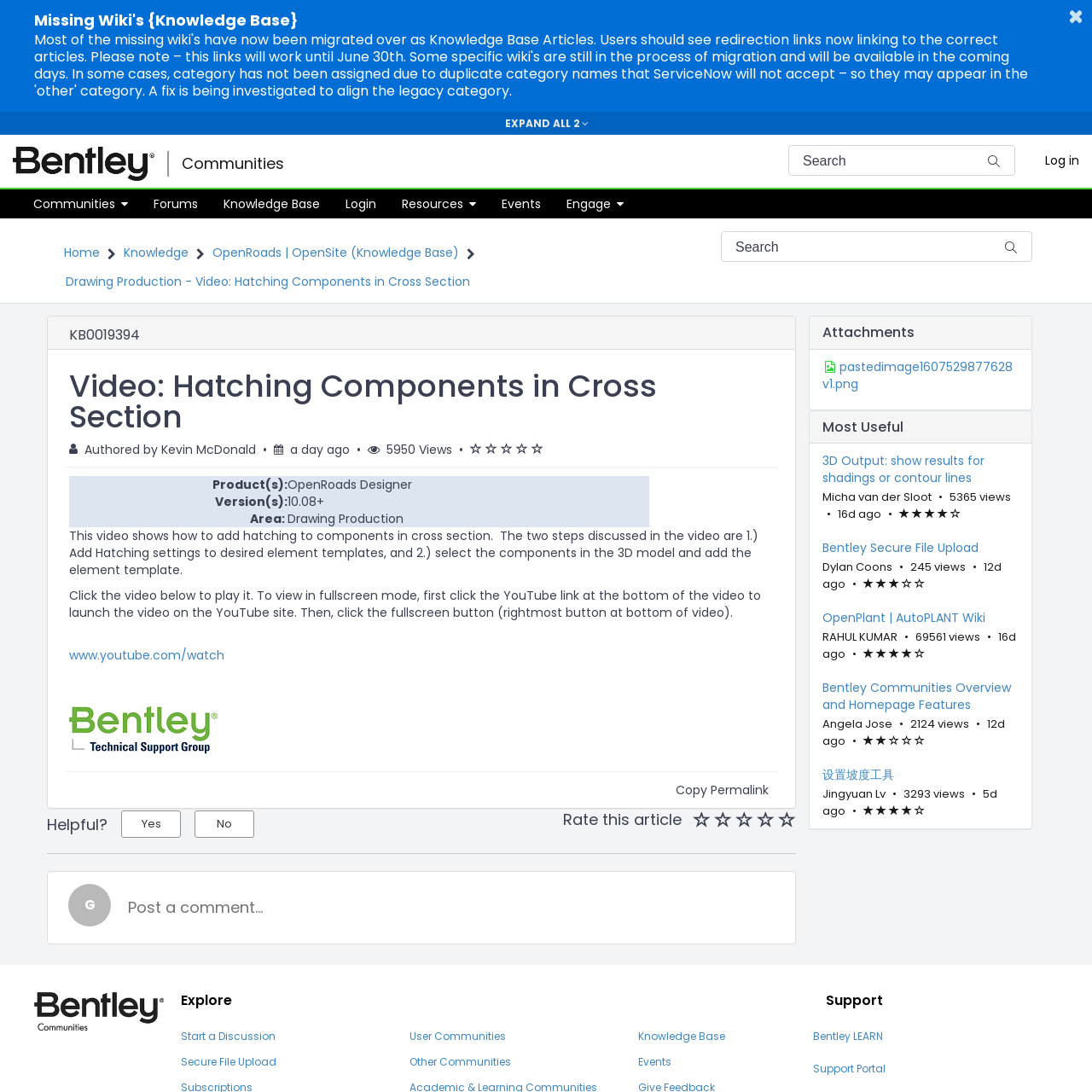Determine the bounding box coordinates for the element that should be clicked to follow this instruction: "Submit search". The coordinates should be given as four float numbers between 0 and 1, in the format [left, top, right, bottom].

[0.913, 0.214, 0.938, 0.239]